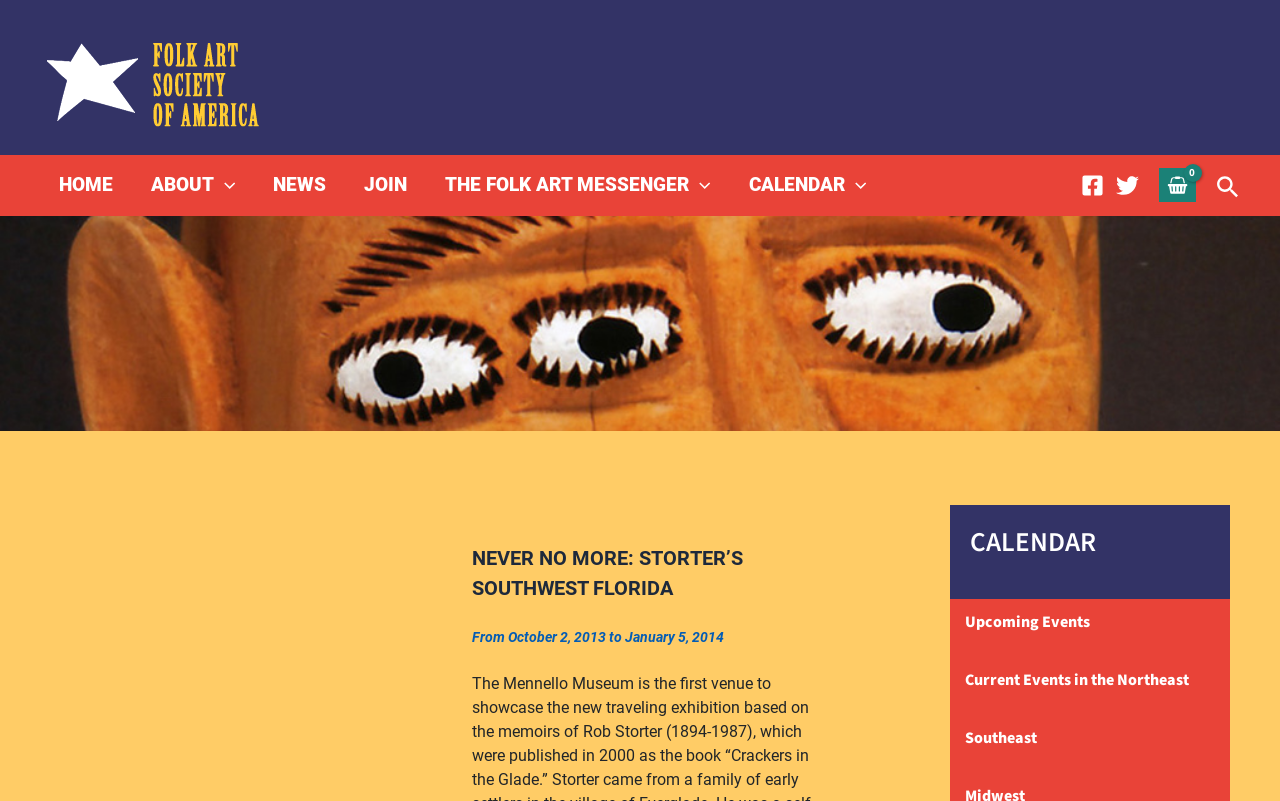Answer the question with a brief word or phrase:
What social media platforms are available?

Facebook, Twitter